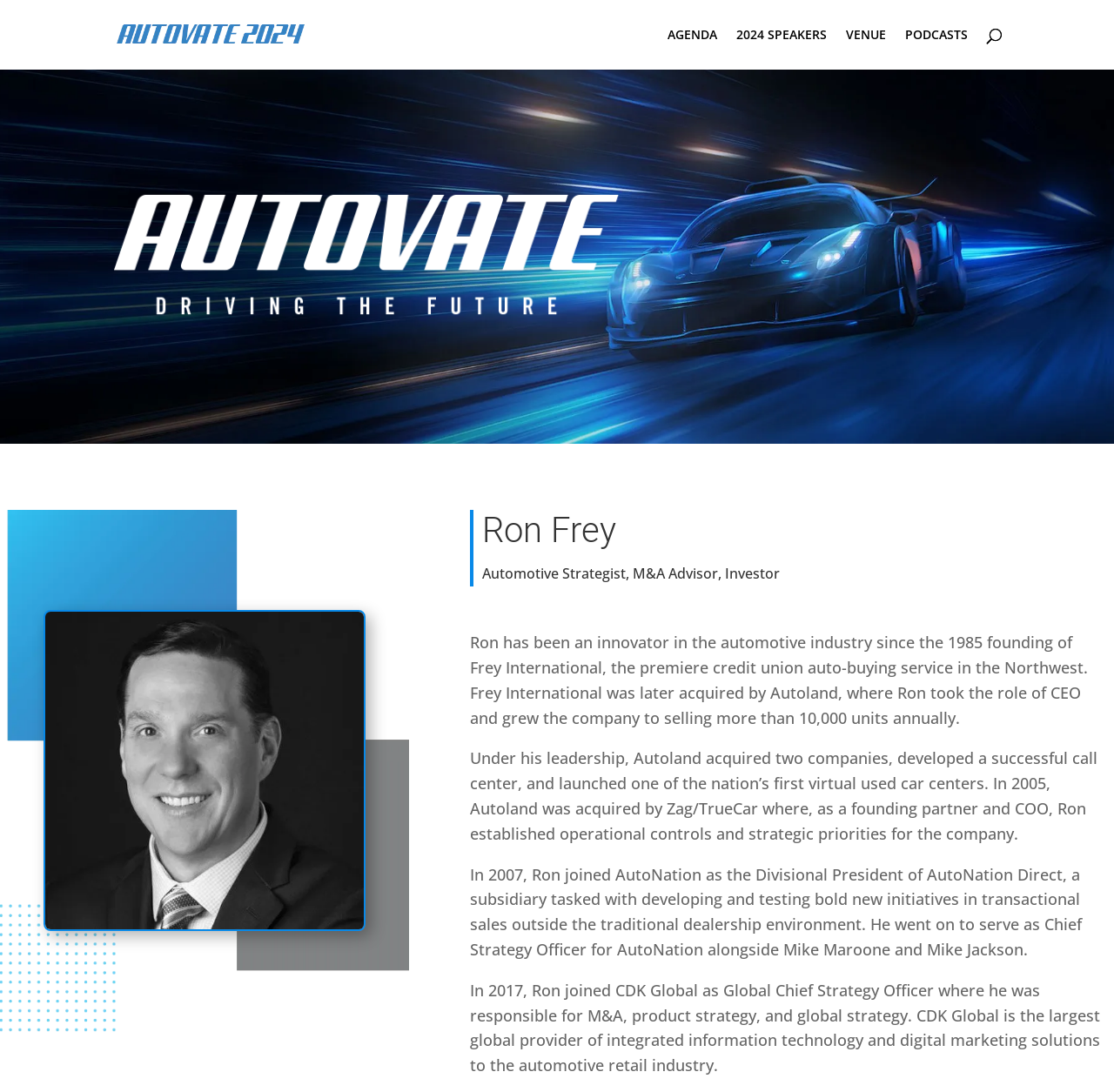What company did Ron Frey found in 1985?
Provide a detailed and well-explained answer to the question.

I found this information in the StaticText element that describes Ron Frey's background, which mentions that he founded Frey International in 1985.